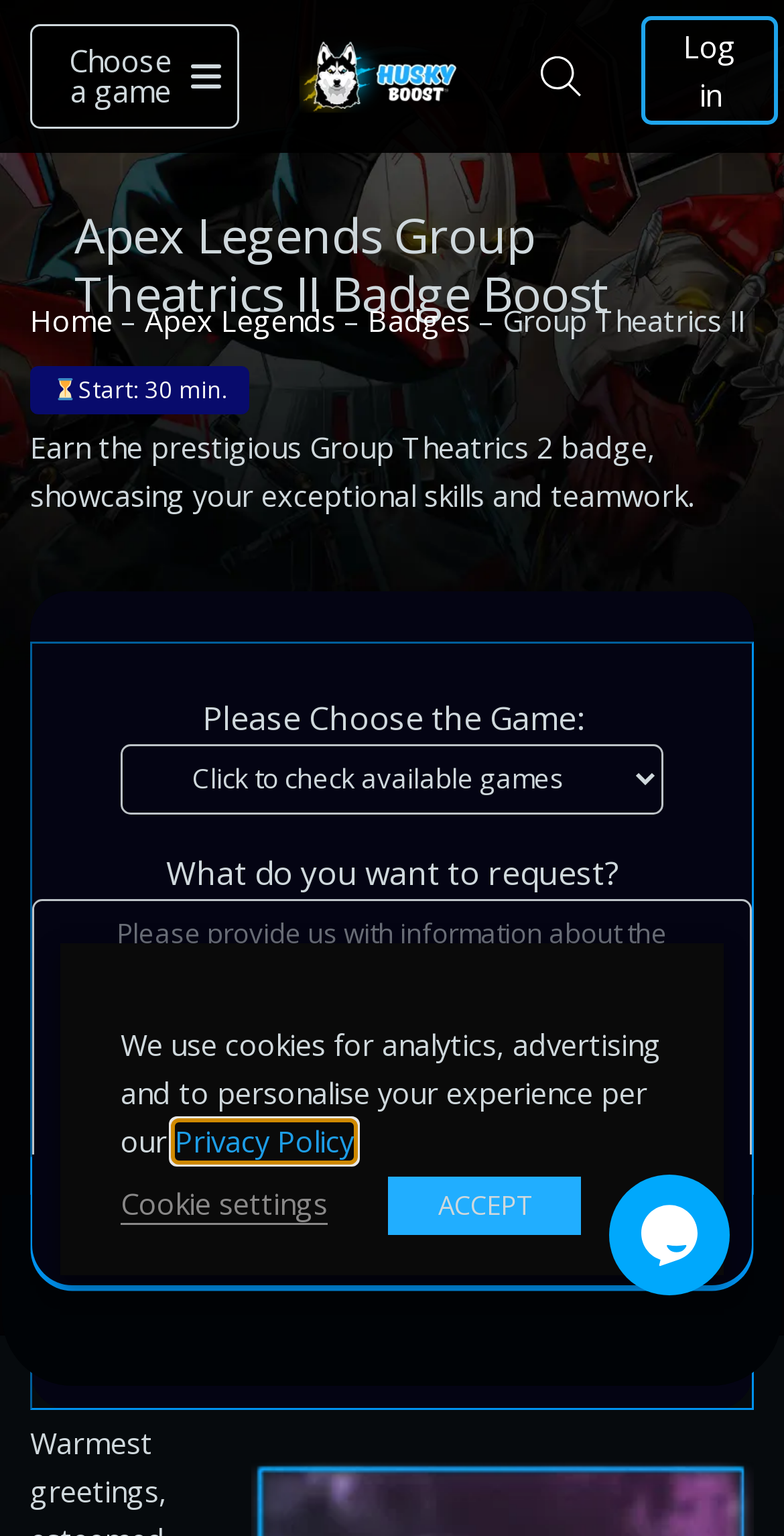Detail the features and information presented on the webpage.

This webpage is about Apex Legends Group Theatrics II Badge Boost on Huskyboost.com. At the top left, there is a "Skip to content" link, followed by a "Navigation Menu" button. To the right of the navigation menu, there is a link to the website's homepage, Huskyboost.com, which offers coaching and boosting services in various games at affordable prices.

Below the navigation menu, there is a prominent heading that reads "Apex Legends Group Theatrics II Badge Boost". This heading is divided into several links, including "Home", "Apex Legends", "Badges", and "Group Theatrics II". Next to the heading, there is a small image of a timer, ⏳, with a text "Start: 30 min." beside it. Below this, there is a descriptive text that explains the purpose of the badge boost, which is to earn a prestigious badge by showcasing exceptional skills and teamwork.

Further down, there is a section that asks users to choose a game, with a dropdown combobox and a text box to provide additional information about the boost request. Below this, there is a "Next Step" link.

On the right side of the page, there is a small image, and above it, a link to log in. At the bottom of the page, there is a cookie consent dialog with a brief description of the website's cookie policy, a link to the privacy policy, and buttons to adjust cookie settings or accept them. Additionally, there is a chat widget iframe at the bottom right corner of the page.